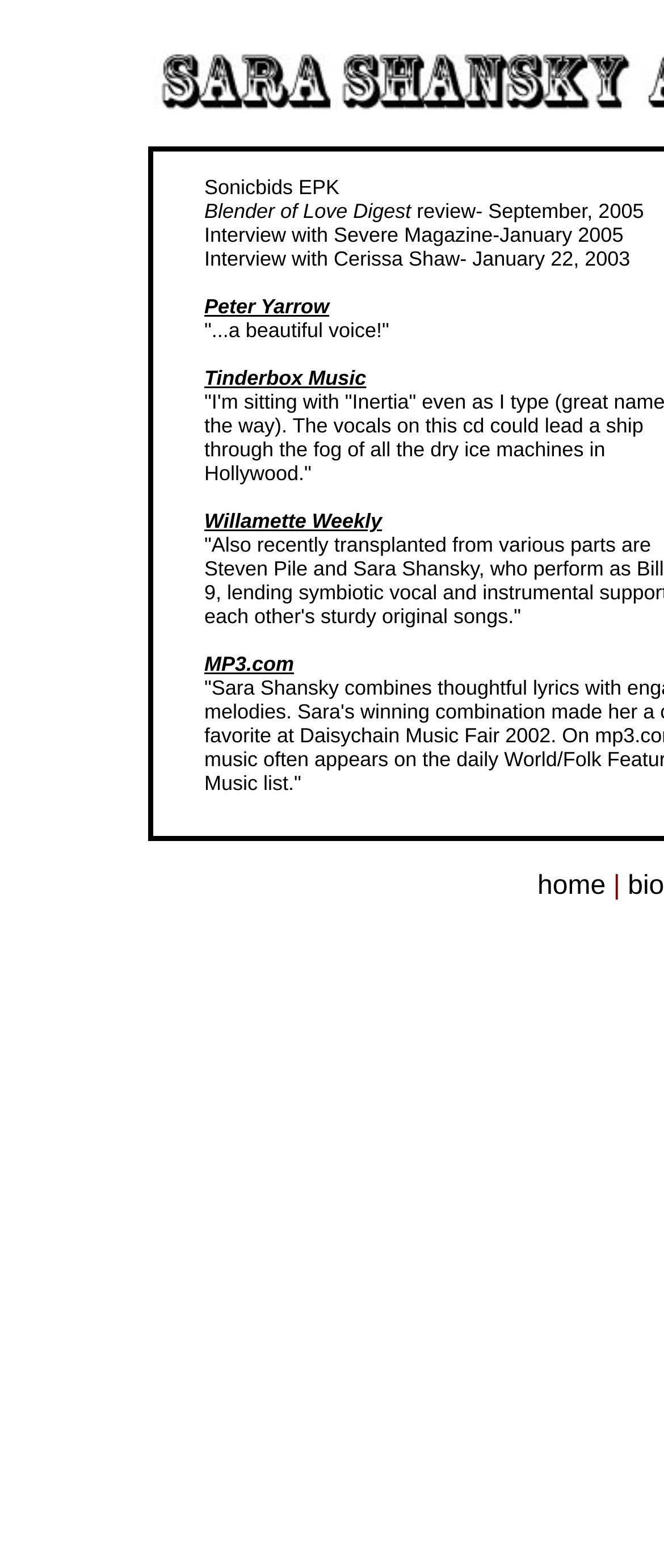Respond to the following question with a brief word or phrase:
What is the name of the music platform mentioned in the webpage?

MP3.com